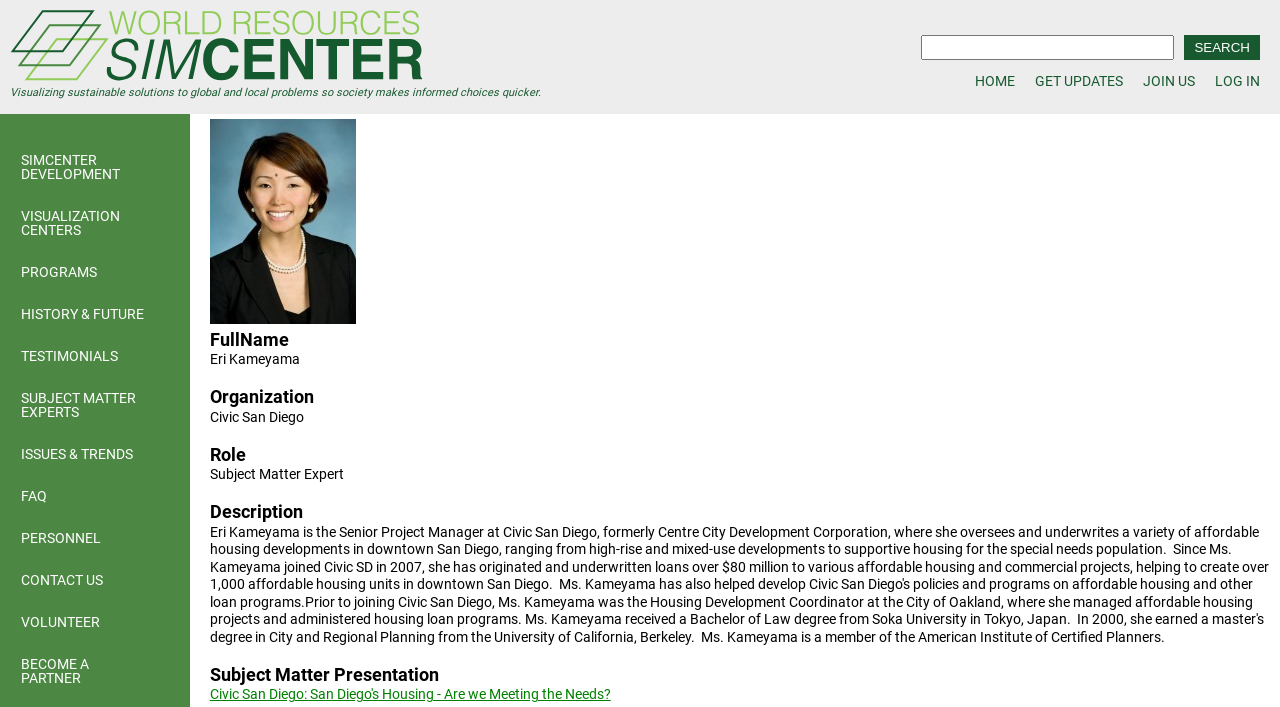Identify the bounding box coordinates for the UI element mentioned here: "Bylaws". Provide the coordinates as four float values between 0 and 1, i.e., [left, top, right, bottom].

None